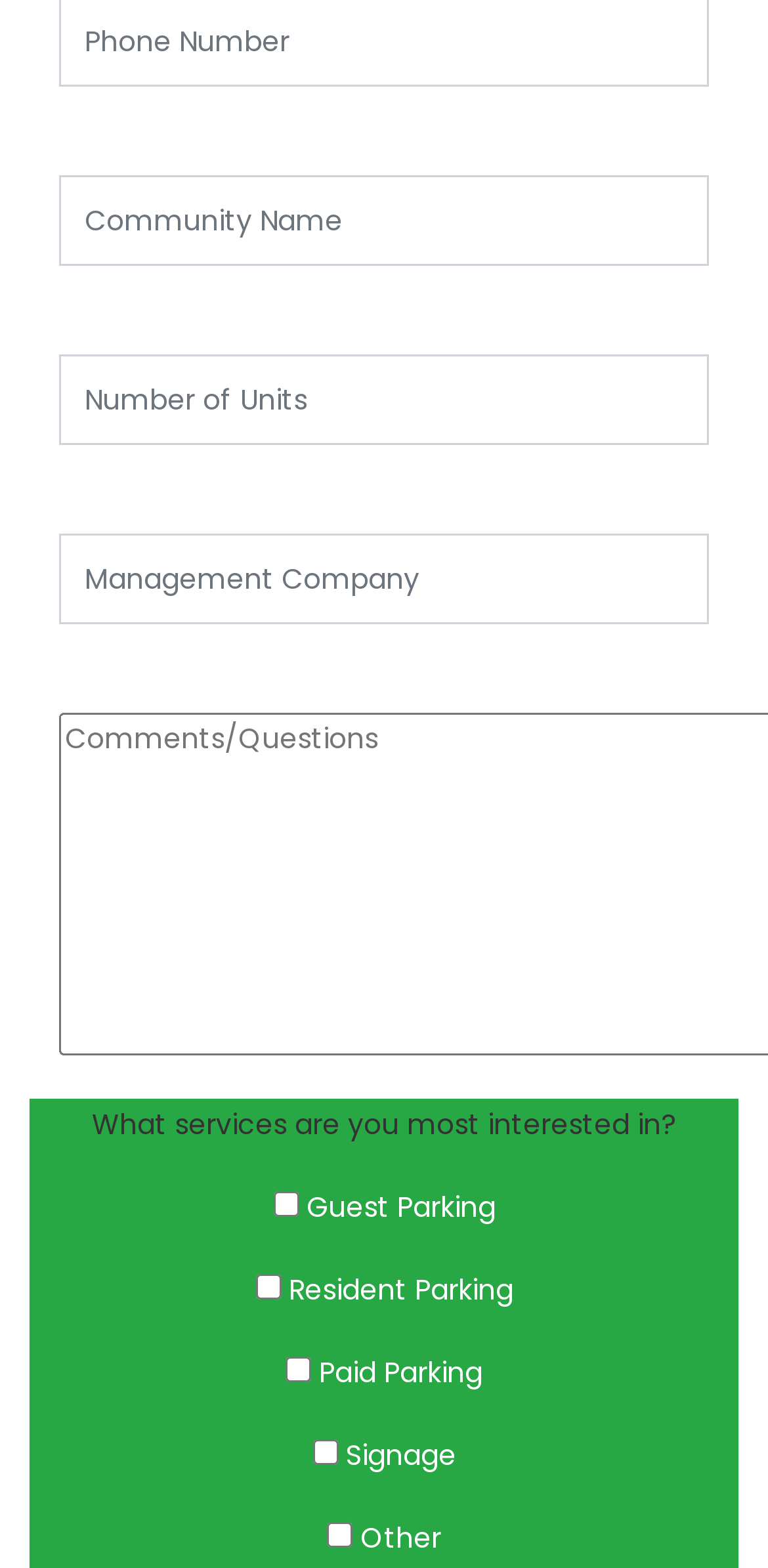For the following element description, predict the bounding box coordinates in the format (top-left x, top-left y, bottom-right x, bottom-right y). All values should be floating point numbers between 0 and 1. Description: kinase inhibitors

None